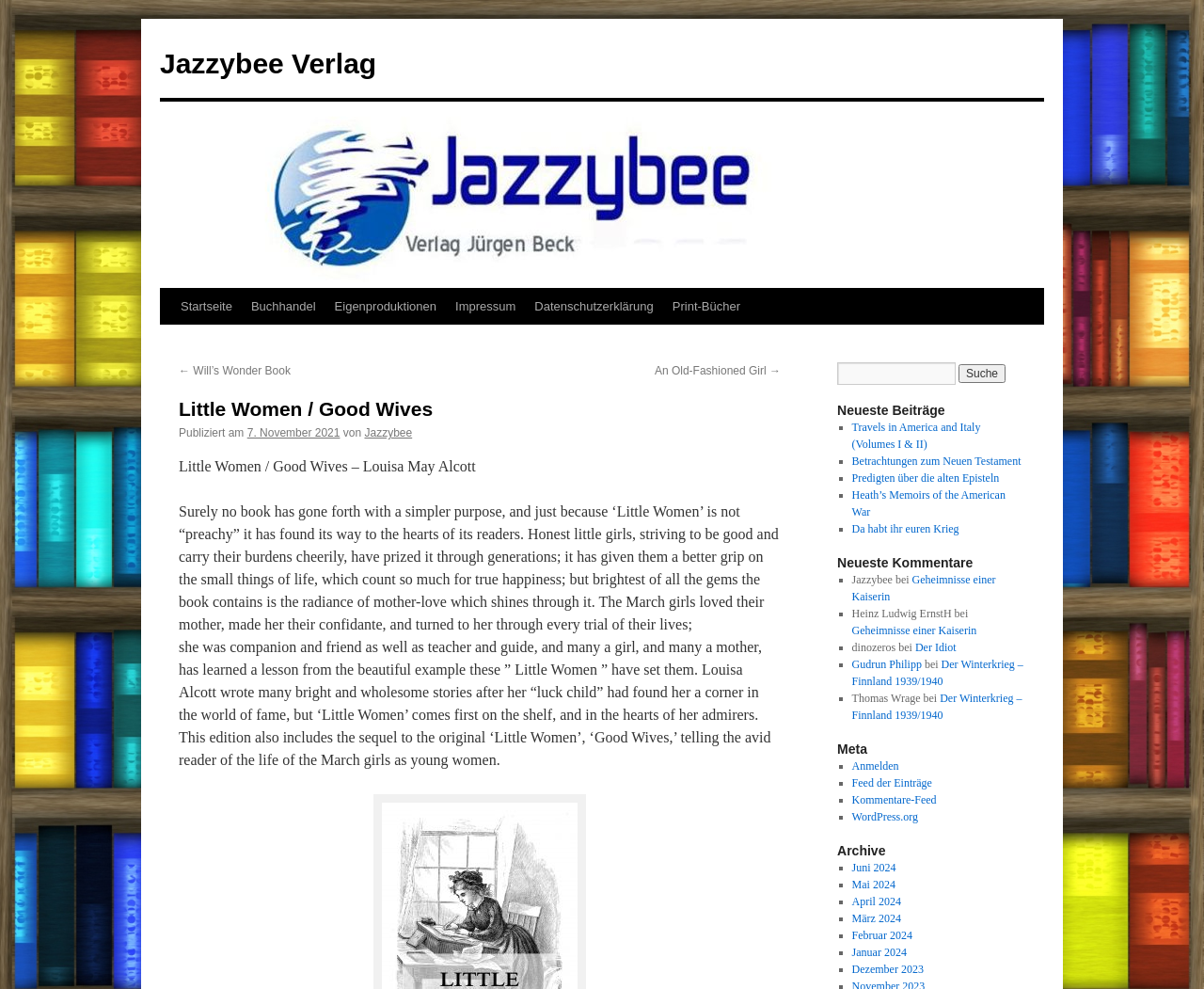Provide a comprehensive caption for the webpage.

This webpage is about the book "Little Women / Good Wives" by Louisa May Alcott. At the top, there is a navigation menu with links to "Jazzybee Verlag", "Startseite", "Buchhandel", "Eigenproduktionen", "Impressum", "Datenschutzerklärung", and "Print-Bücher". Below the navigation menu, there is a heading "Little Women / Good Wives" followed by a publication date "7. November 2021" and the author's name "Jazzybee".

The main content of the webpage is a descriptive text about the book, which explains how "Little Women" has become a beloved book among its readers, especially young girls, due to its honest portrayal of life and the radiance of mother-love. The text also mentions that this edition includes the sequel "Good Wives", which tells the story of the March girls as young women.

On the right side of the webpage, there is a search bar with a button labeled "Suche". Below the search bar, there are two sections: "Neueste Beiträge" (Latest Posts) and "Neueste Kommentare" (Latest Comments). The "Neueste Beiträge" section lists several links to other book titles, while the "Neueste Kommentare" section lists comments from users, including their names and the titles of the books they commented on.

Further down the webpage, there are three more sections: "Meta", "Archive", and a list of months from June 2024 to December 2023, each with a link to a corresponding archive page. The "Meta" section contains links to "Anmelden" (Login), "Feed der Einträge" (Entry Feed), "Kommentare-Feed" (Comment Feed), and "WordPress.org".